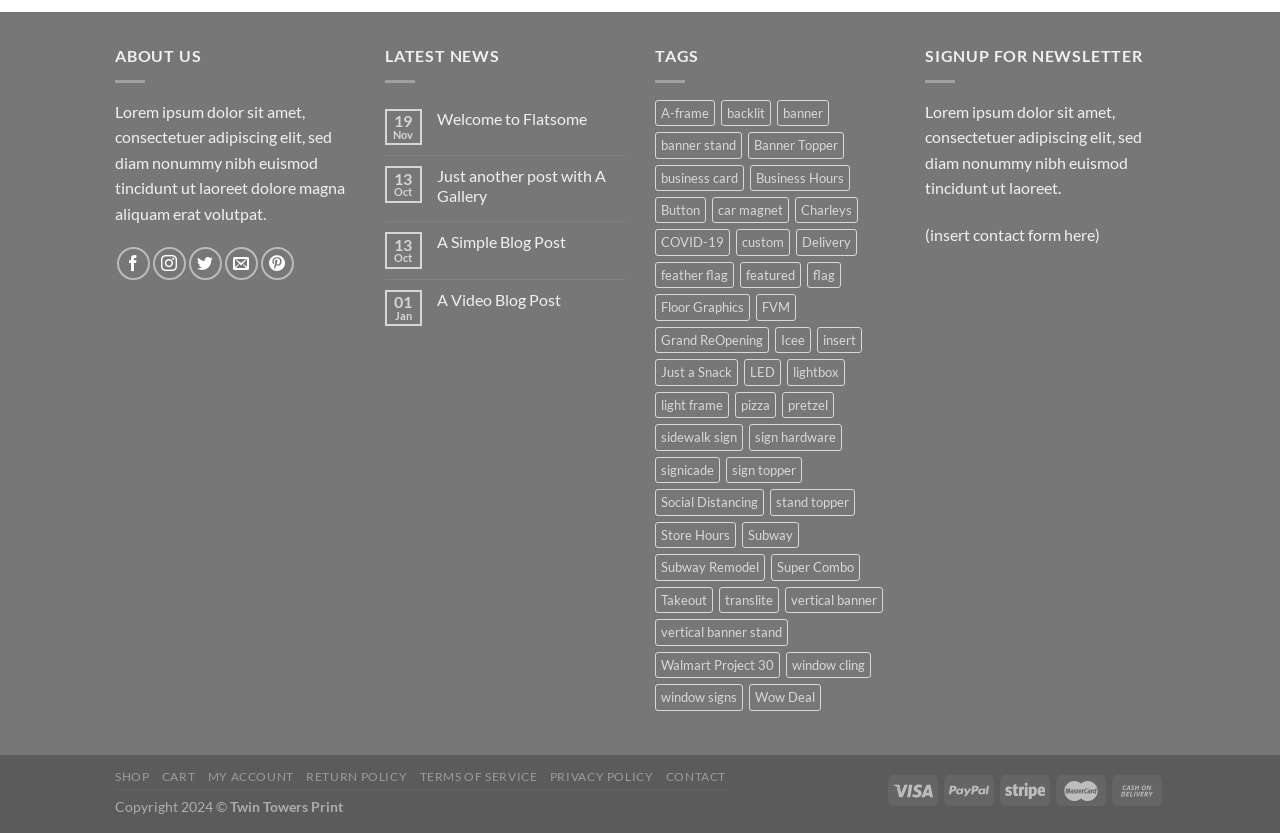Please examine the image and answer the question with a detailed explanation:
What is the main category of products on this webpage?

Based on the numerous links and categories listed on the webpage, it appears that the main category of products is signs and banners, with various subcategories and products listed under it.